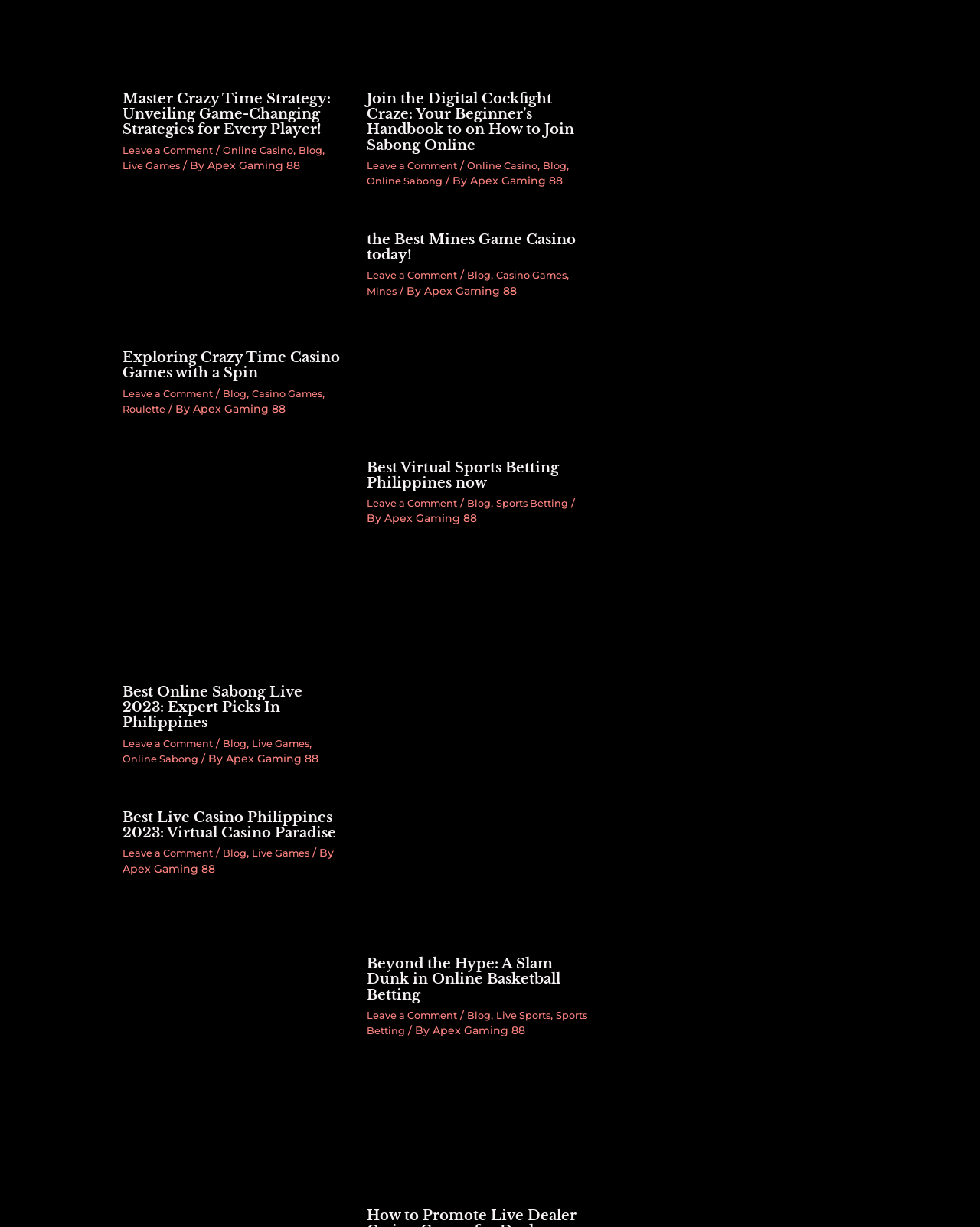How many articles are on this webpage?
Relying on the image, give a concise answer in one word or a brief phrase.

4